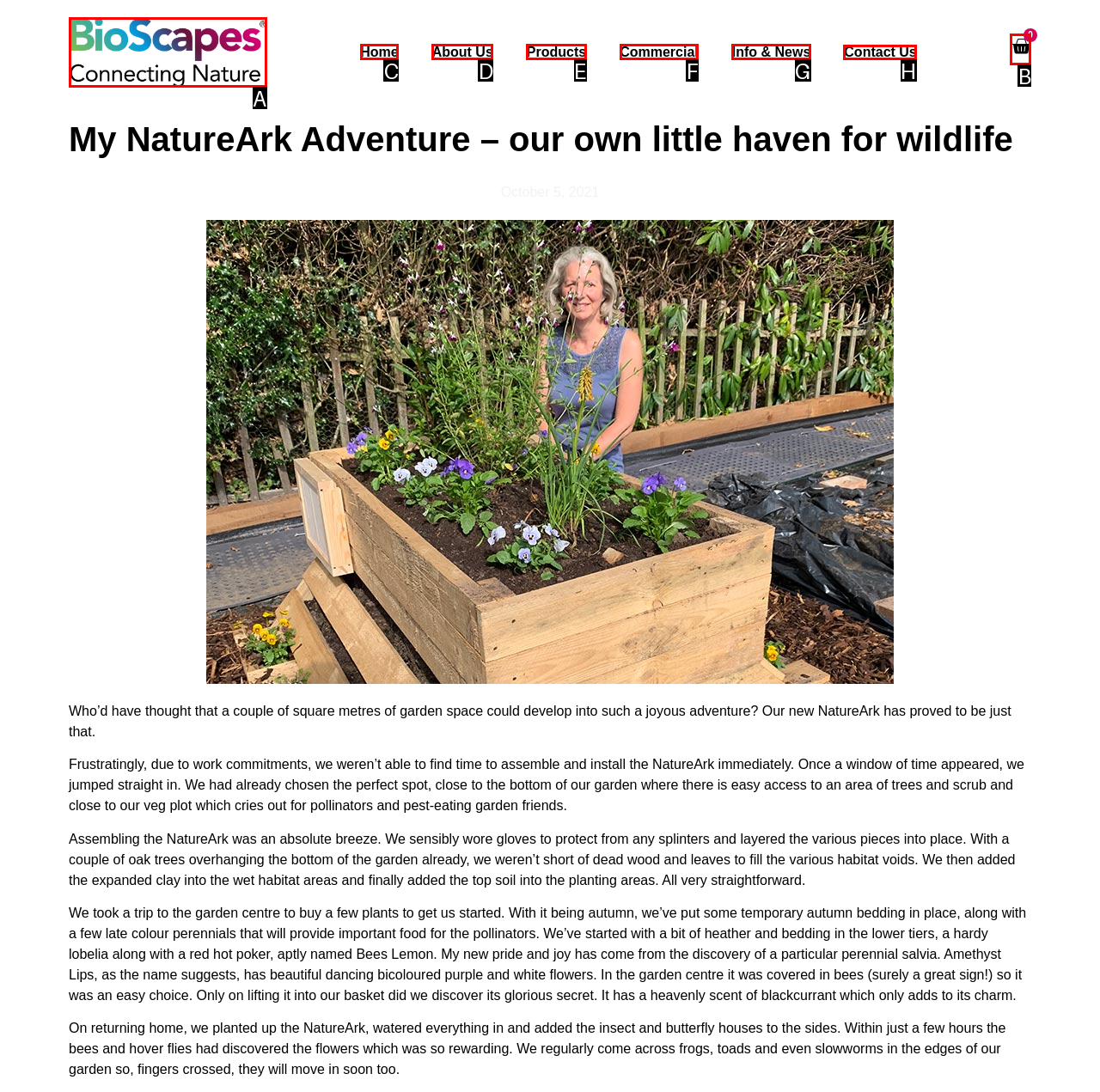Given the task: Contact Us, point out the letter of the appropriate UI element from the marked options in the screenshot.

H